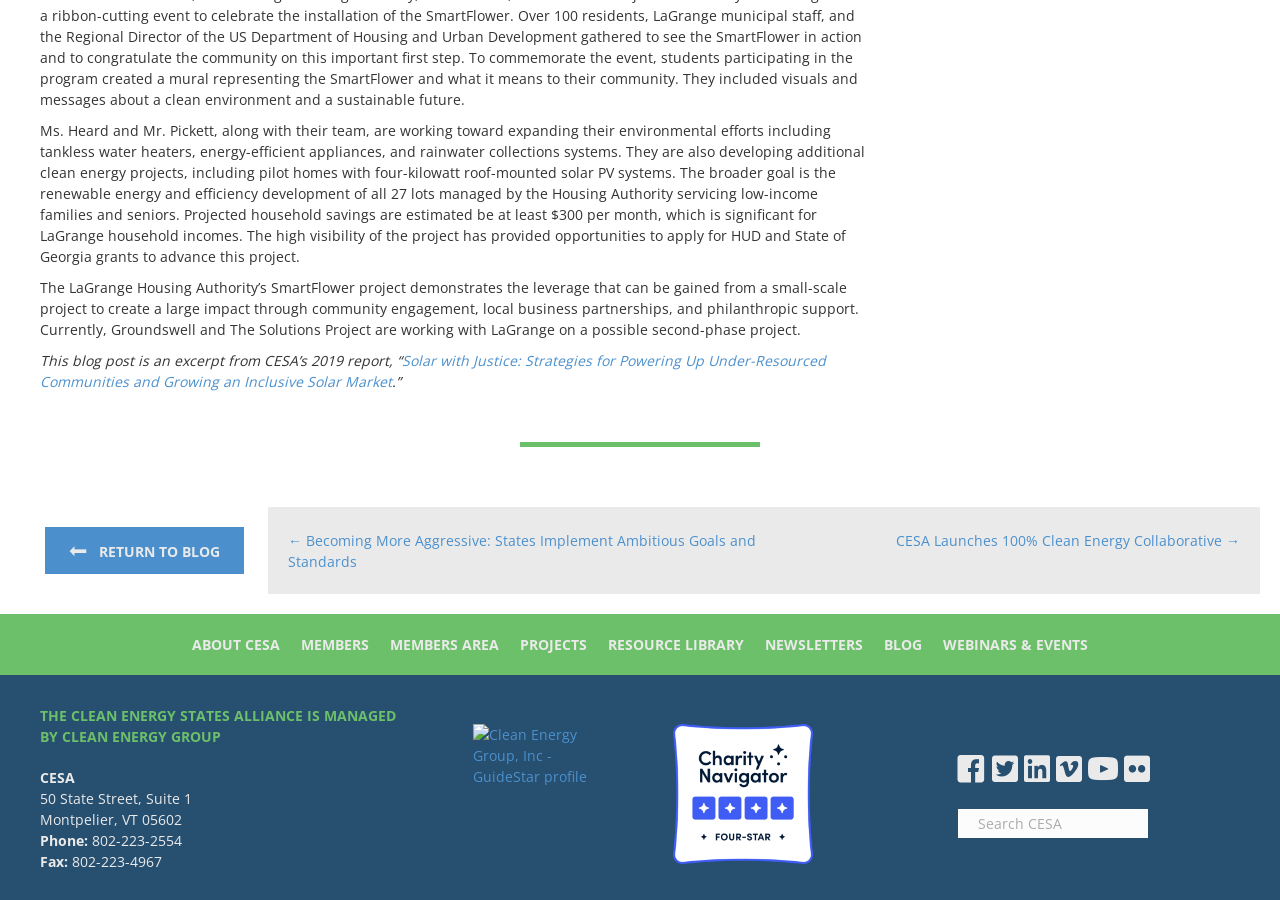Using the information from the screenshot, answer the following question thoroughly:
What is the rating of the Clean Energy Group on GuideStar?

The article mentions that the Clean Energy Group has a Four-Star Rating Badge on GuideStar, indicating its high rating on the platform.